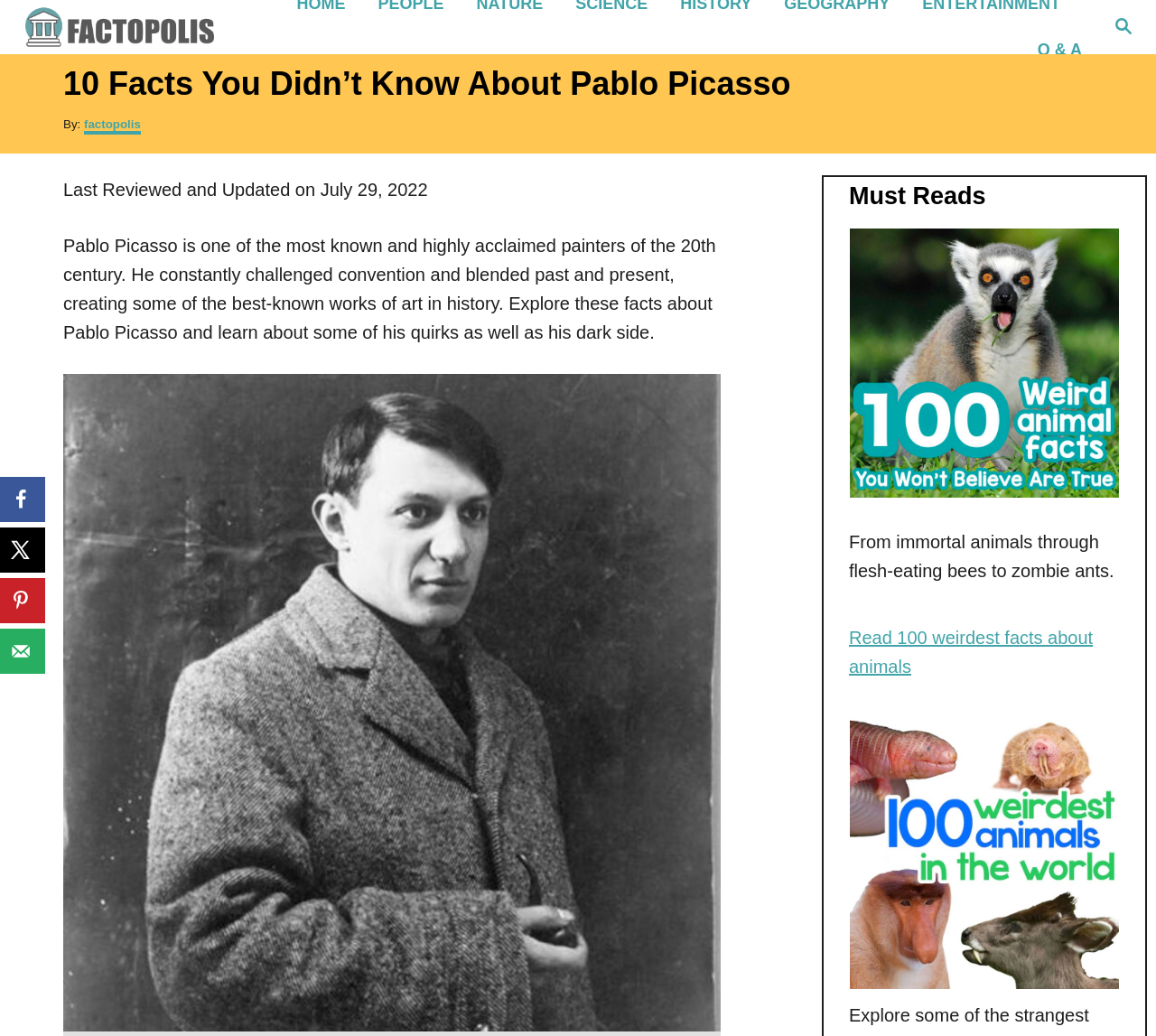Elaborate on the information and visuals displayed on the webpage.

This webpage is about Pablo Picasso, a renowned 20th-century painter. At the top, there is a magnifying glass icon and a link to "Factopolis" with its logo. Below this, there is a header section with a title "10 Facts You Didn’t Know About Pablo Picasso" and a subtitle "By: Author" with a link to "factopolis". The author's name is not specified. 

The webpage also displays a brief introduction to Pablo Picasso, describing him as a highly acclaimed painter who challenged convention and blended past and present. This introduction is followed by a figure, likely an image related to Picasso. 

On the right side of the page, there is a section titled "Must Reads" with a figure, likely an image, and a link to "Read 100 weirdest facts about animals". Below this, there is another figure with a link. 

On the left side of the page, there is a social sharing sidebar with links to share the content on Facebook, X, and Pinterest, as well as a button to send the content over email. Each of these links has an accompanying icon.